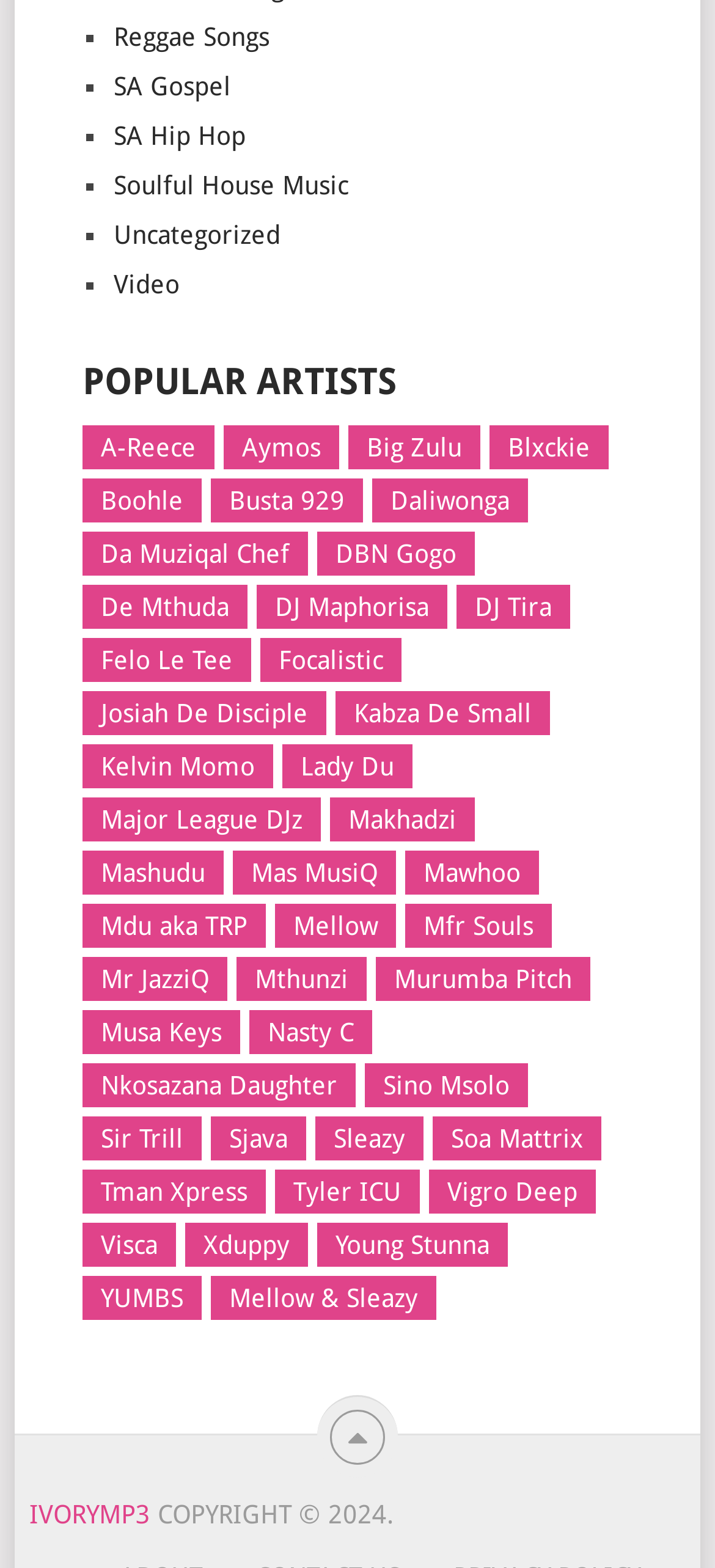Find the bounding box coordinates for the area you need to click to carry out the instruction: "View DJ Maphorisa's songs". The coordinates should be four float numbers between 0 and 1, indicated as [left, top, right, bottom].

[0.359, 0.561, 0.626, 0.589]